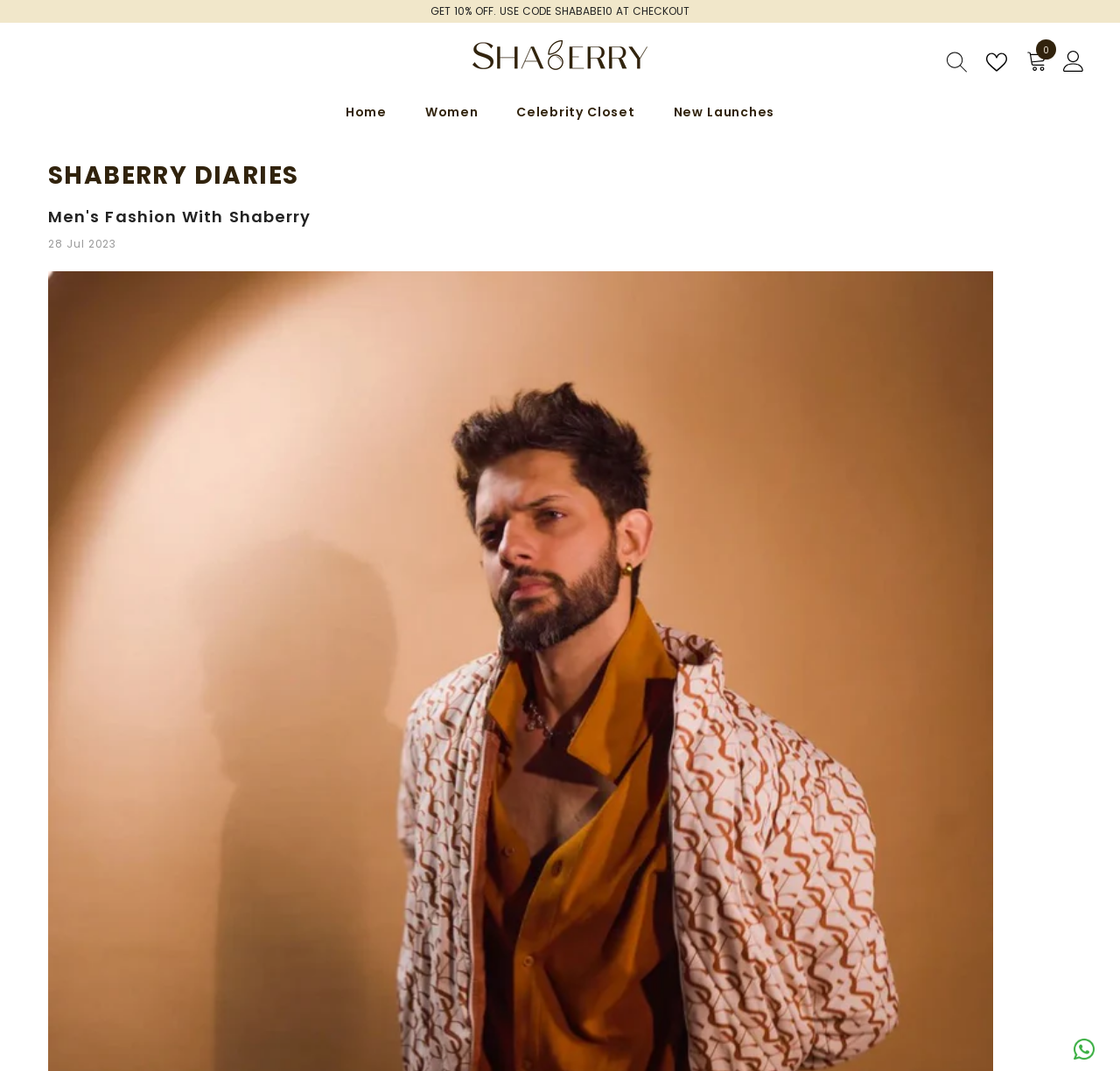Pinpoint the bounding box coordinates of the area that must be clicked to complete this instruction: "Check your cart".

[0.917, 0.048, 0.942, 0.068]